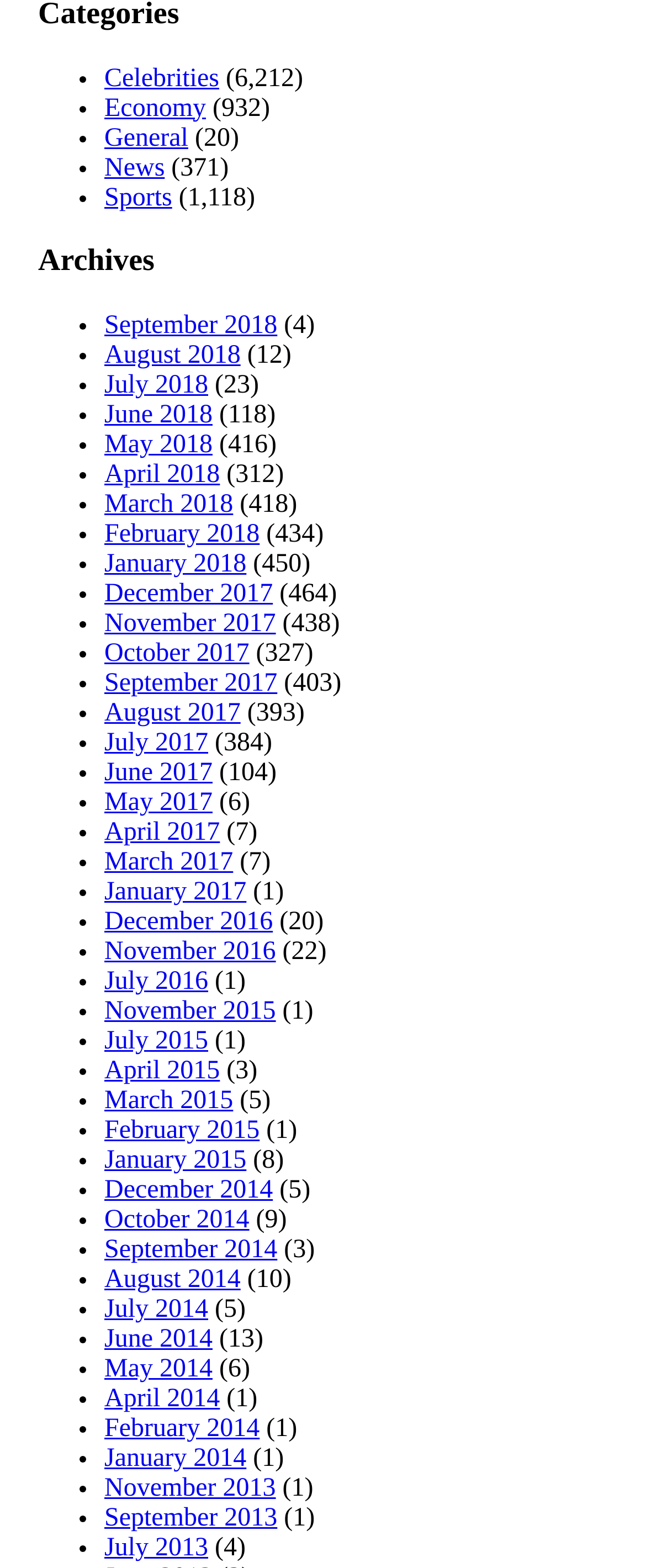Show the bounding box coordinates for the HTML element as described: "May 2017".

[0.162, 0.503, 0.329, 0.521]